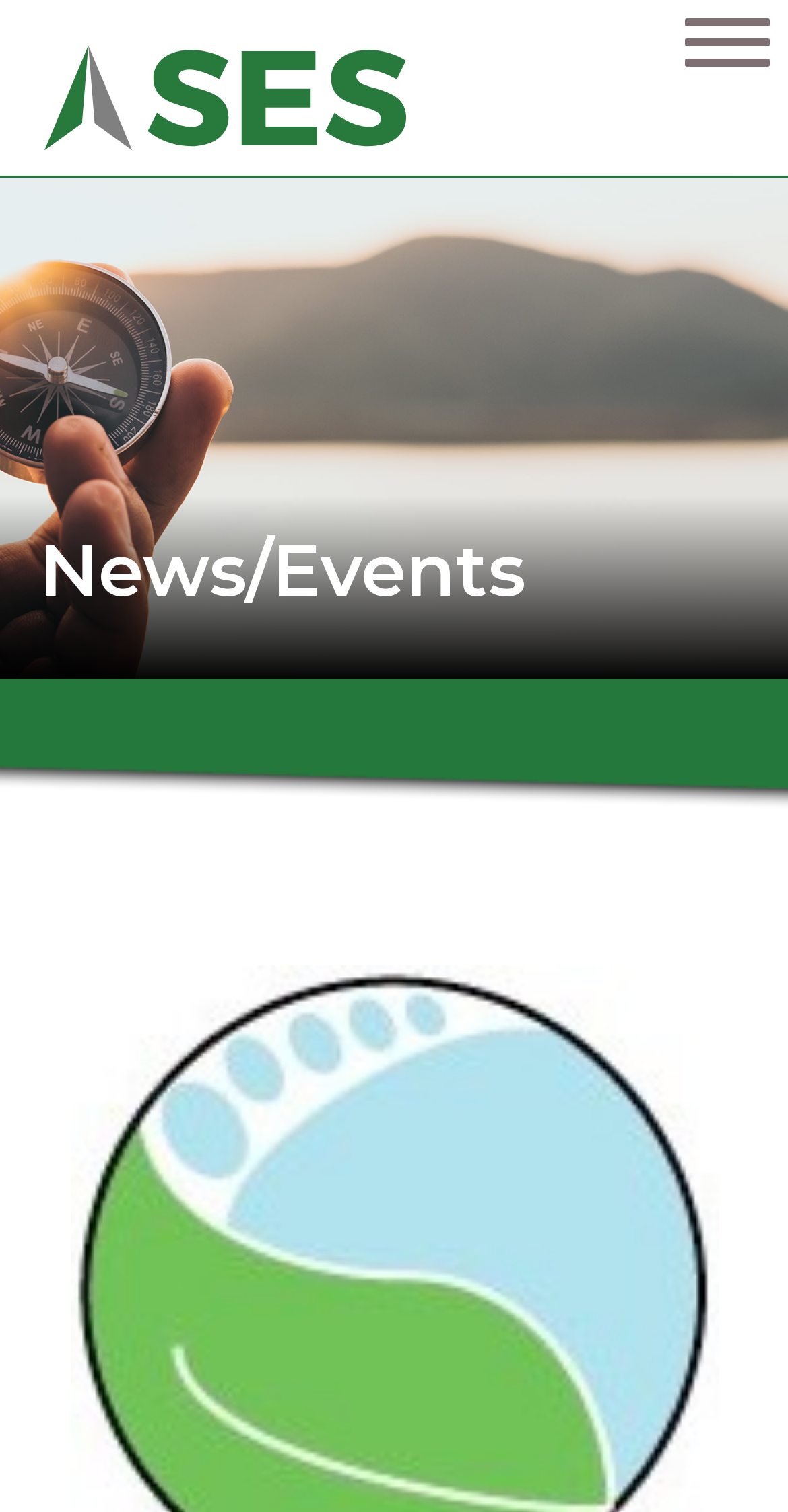Please mark the clickable region by giving the bounding box coordinates needed to complete this instruction: "Click the toggle navigation button".

[0.846, 0.0, 1.0, 0.056]